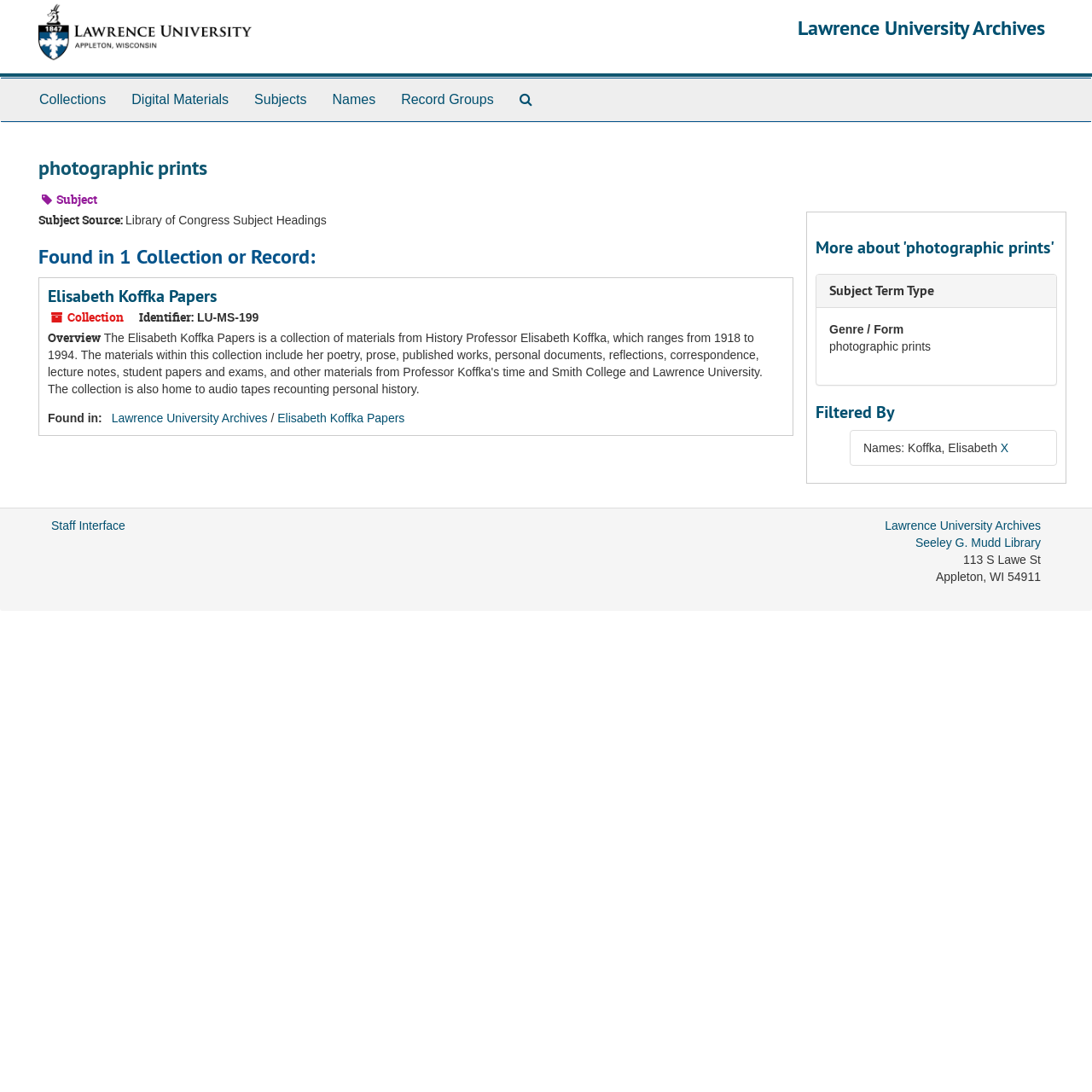From the webpage screenshot, predict the bounding box coordinates (top-left x, top-left y, bottom-right x, bottom-right y) for the UI element described here: Collections

[0.024, 0.072, 0.109, 0.111]